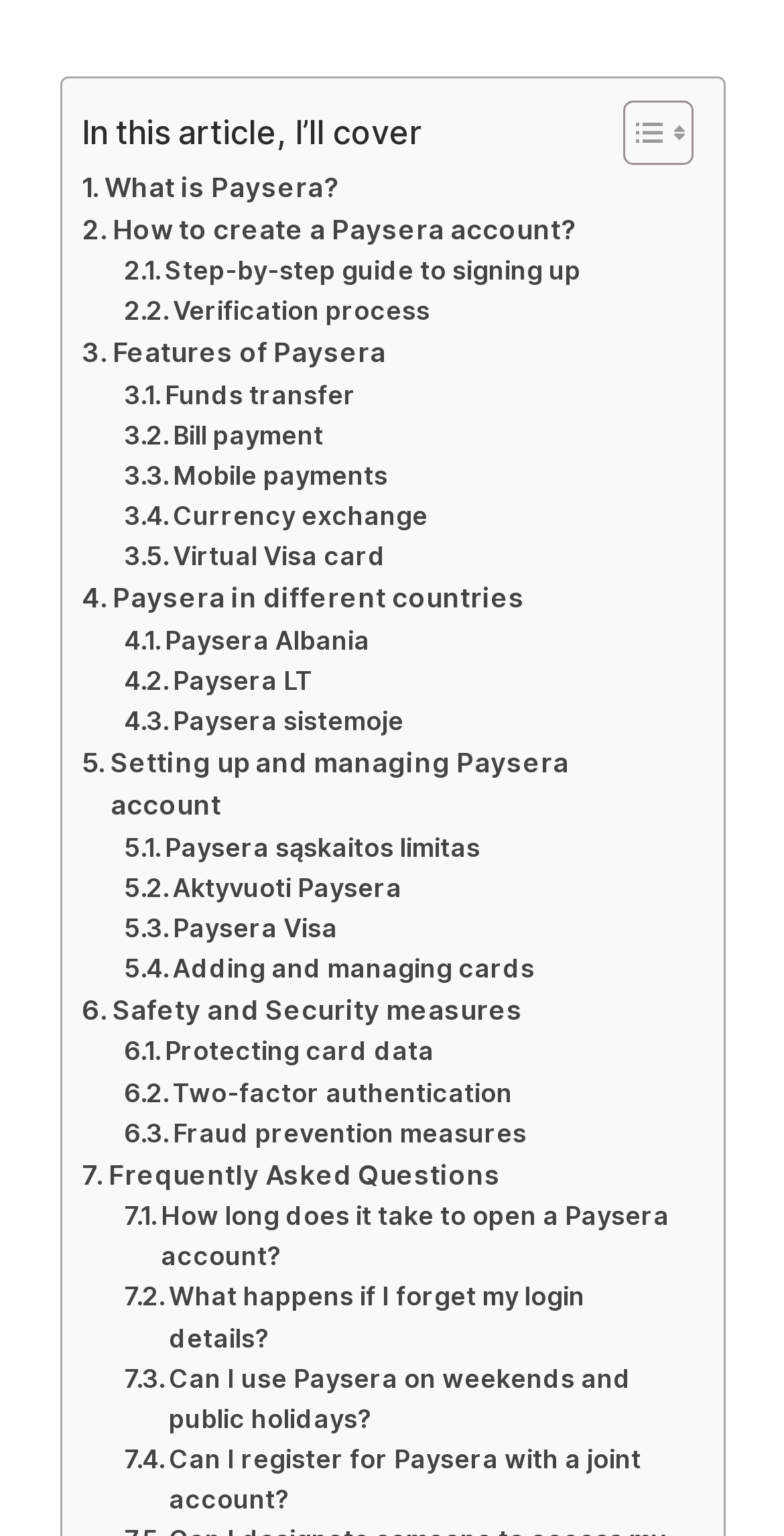Determine the bounding box coordinates of the section to be clicked to follow the instruction: "Explore Paysera in different countries". The coordinates should be given as four float numbers between 0 and 1, formatted as [left, top, right, bottom].

[0.104, 0.376, 0.67, 0.404]